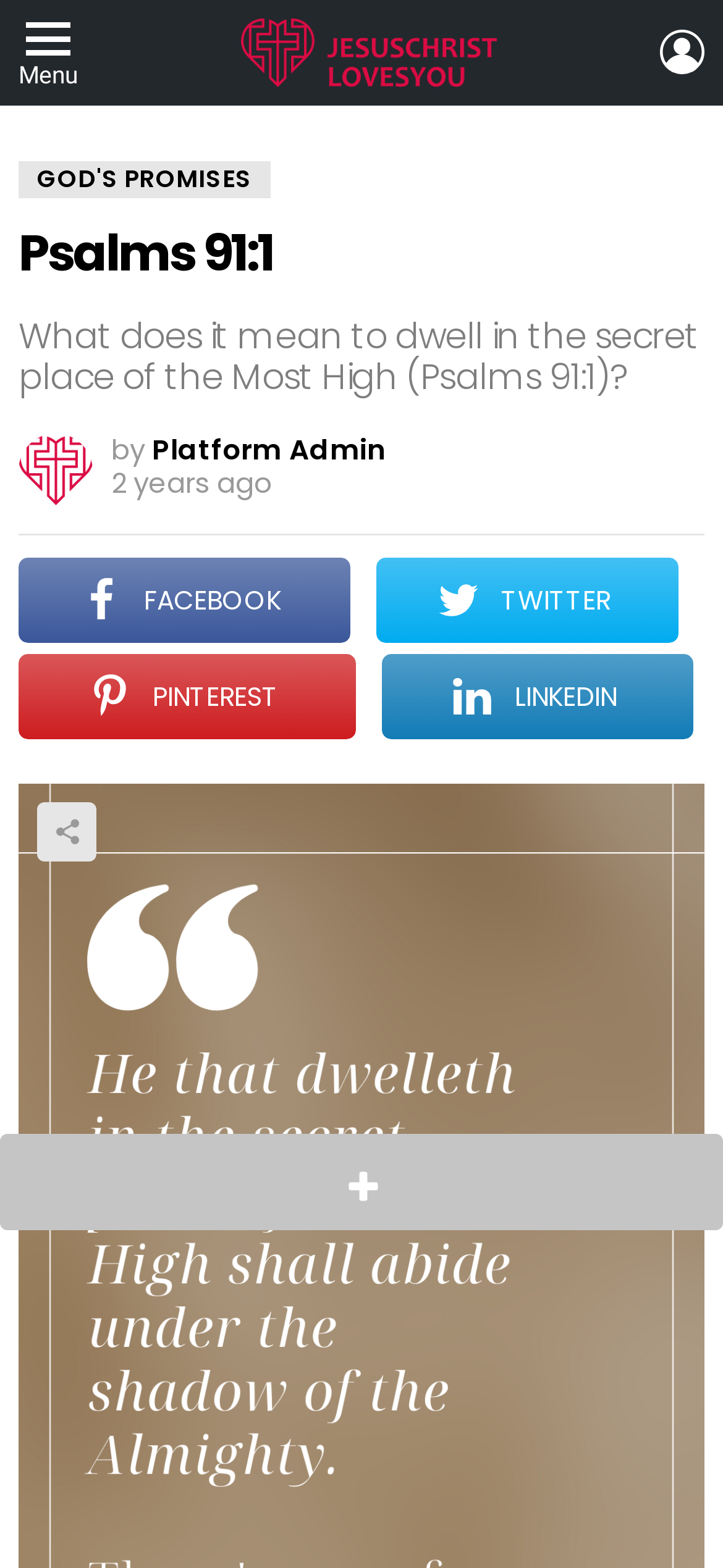Locate the bounding box coordinates of the element that needs to be clicked to carry out the instruction: "Share the content on social media". The coordinates should be given as four float numbers ranging from 0 to 1, i.e., [left, top, right, bottom].

[0.051, 0.512, 0.133, 0.55]